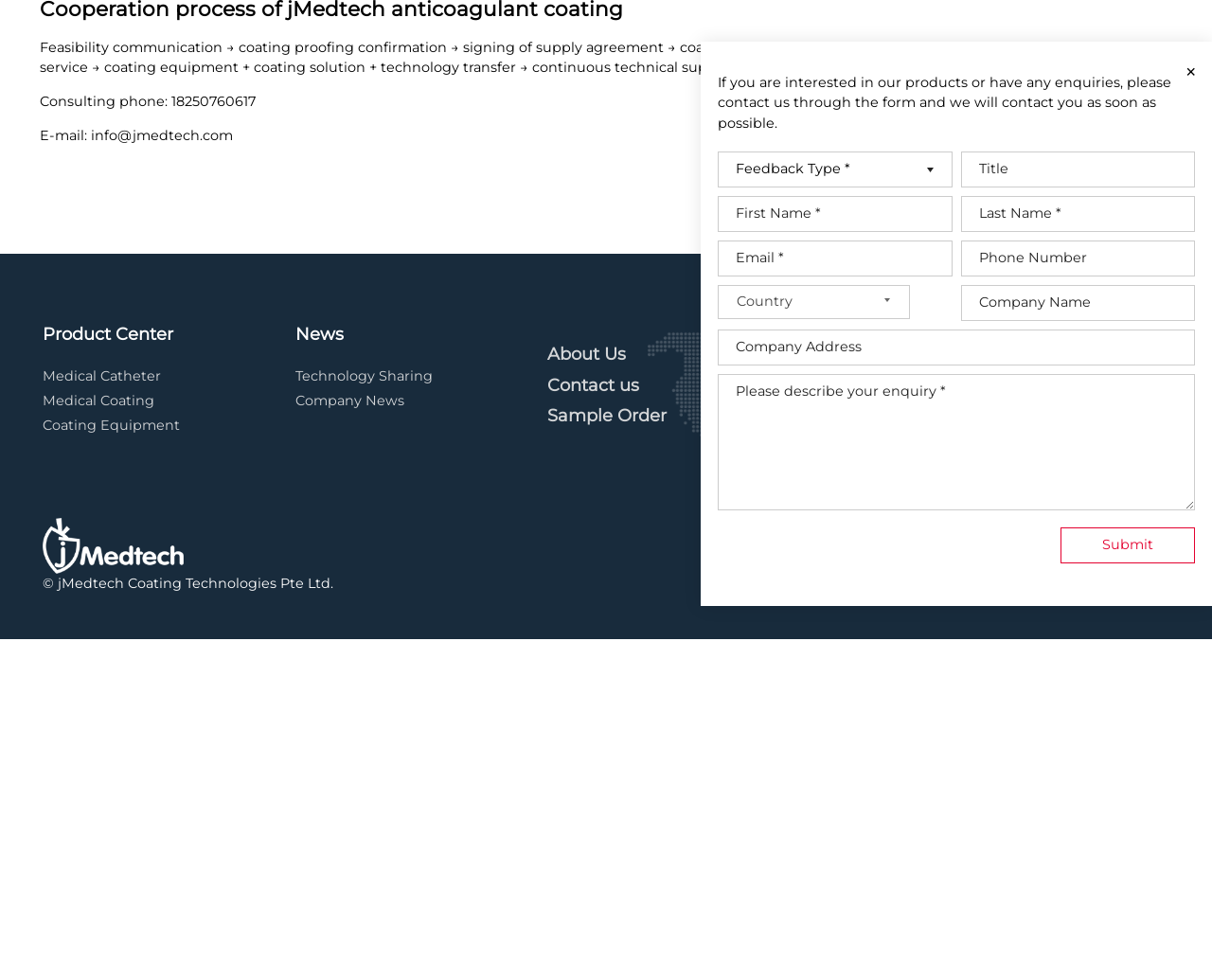Kindly determine the bounding box coordinates for the area that needs to be clicked to execute this instruction: "Contact us".

[0.502, 0.699, 0.586, 0.723]